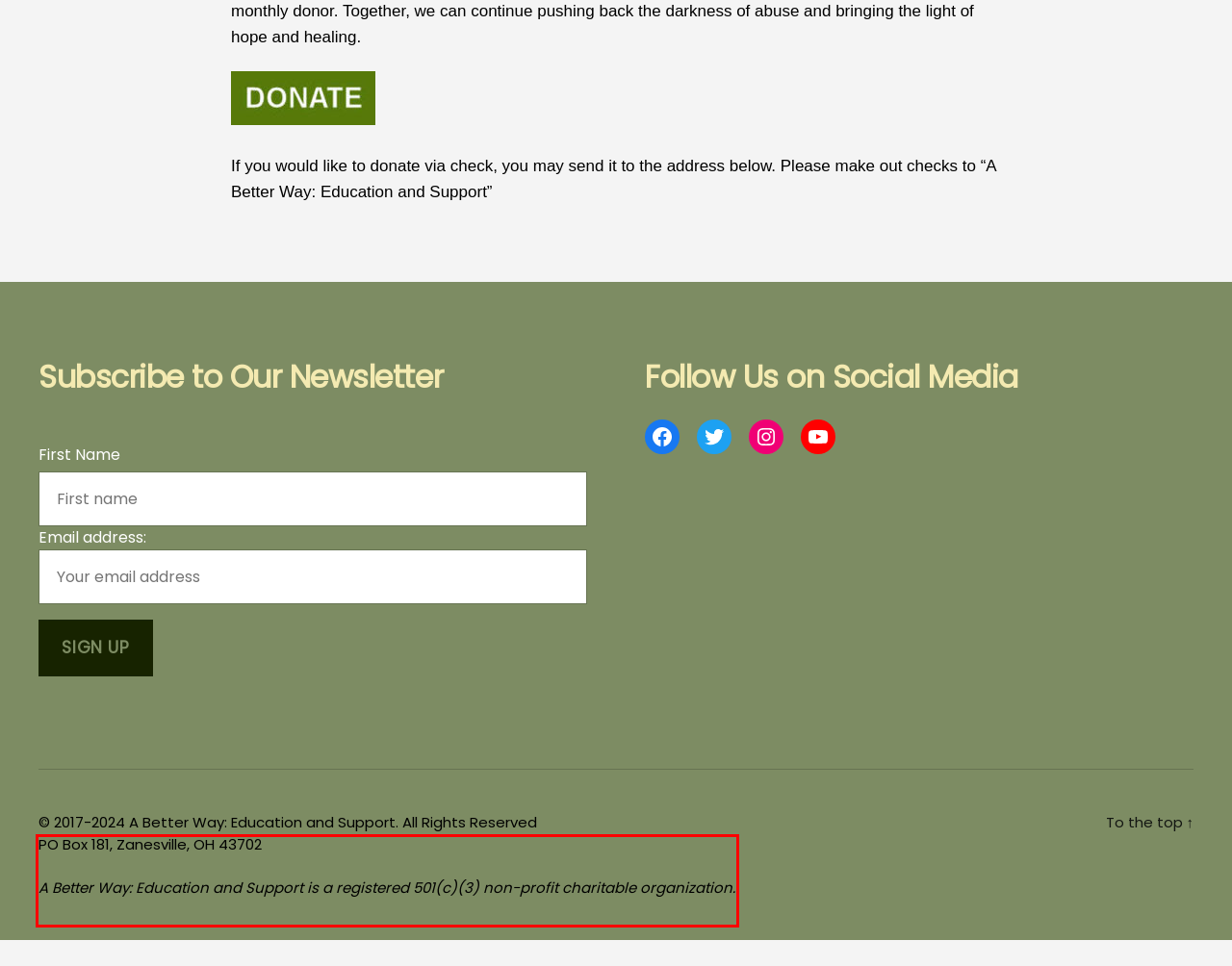Please examine the screenshot of the webpage and read the text present within the red rectangle bounding box.

© 2017-2024 A Better Way: Education and Support. All Rights Reserved PO Box 181, Zanesville, OH 43702 A Better Way: Education and Support is a registered 501(c)(3) non-profit charitable organization.